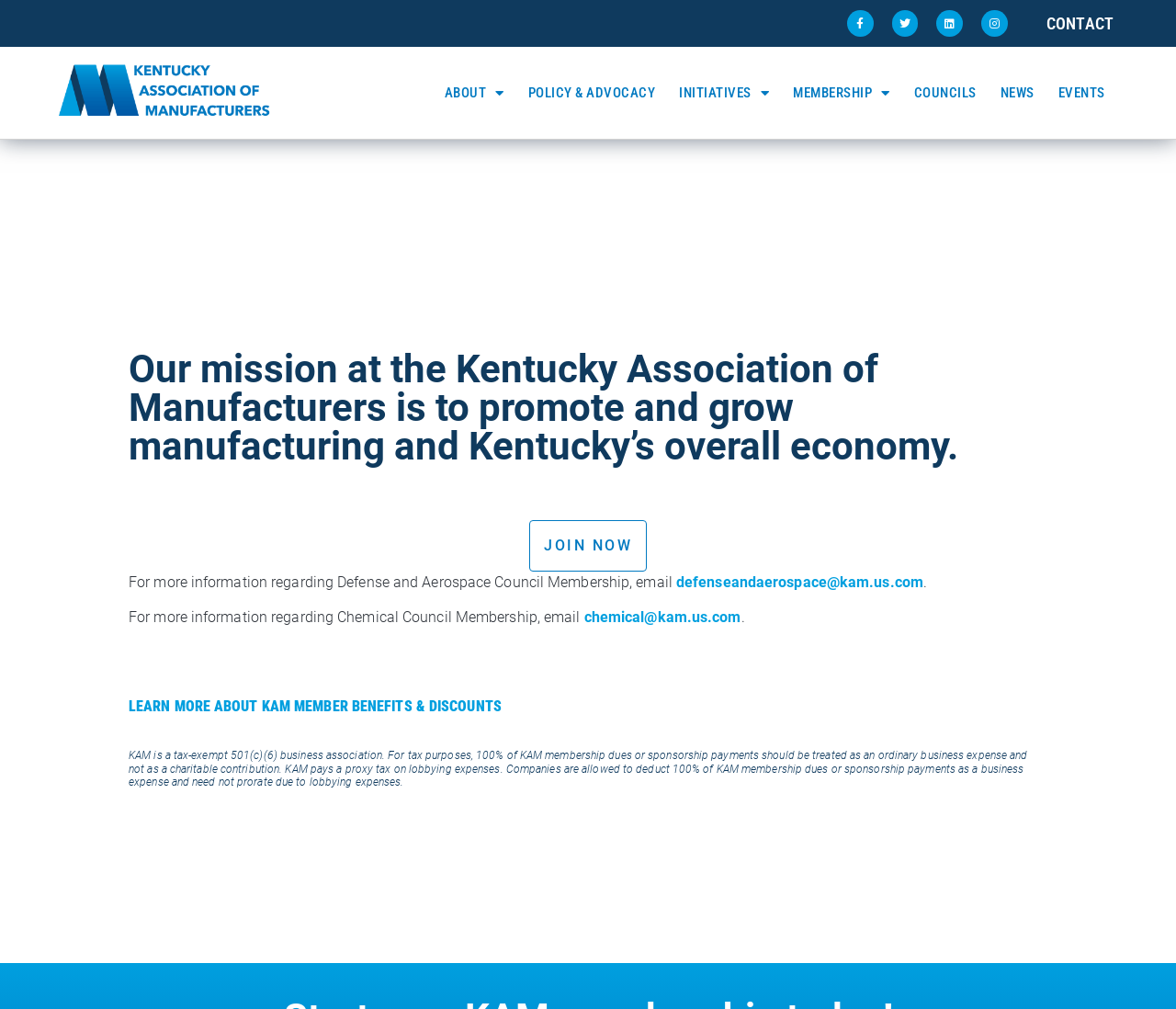How can I contact for Defense and Aerospace Council Membership?
Refer to the image and offer an in-depth and detailed answer to the question.

On the webpage, there is a link 'defenseandaerospace@kam.us.com' which is mentioned as the contact email for more information regarding Defense and Aerospace Council Membership.